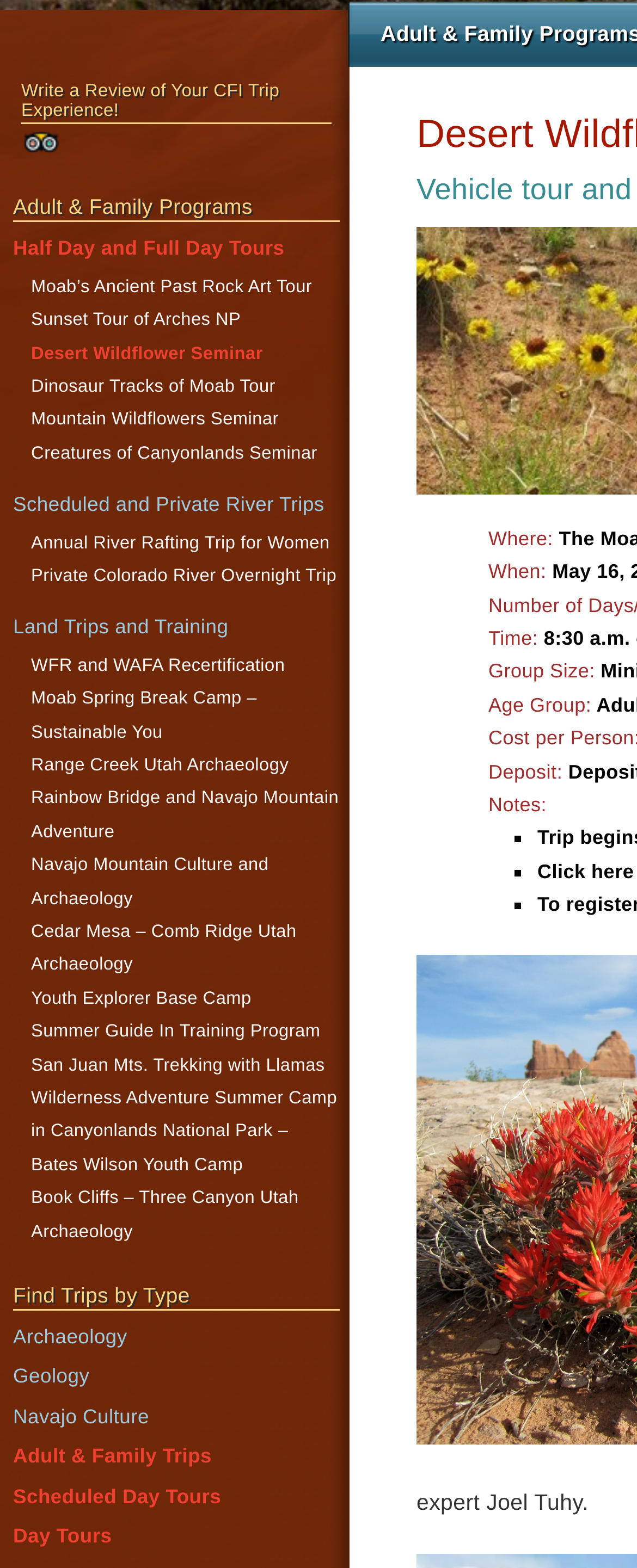Mark the bounding box of the element that matches the following description: "Adult & Family Trips".

[0.021, 0.921, 0.333, 0.936]